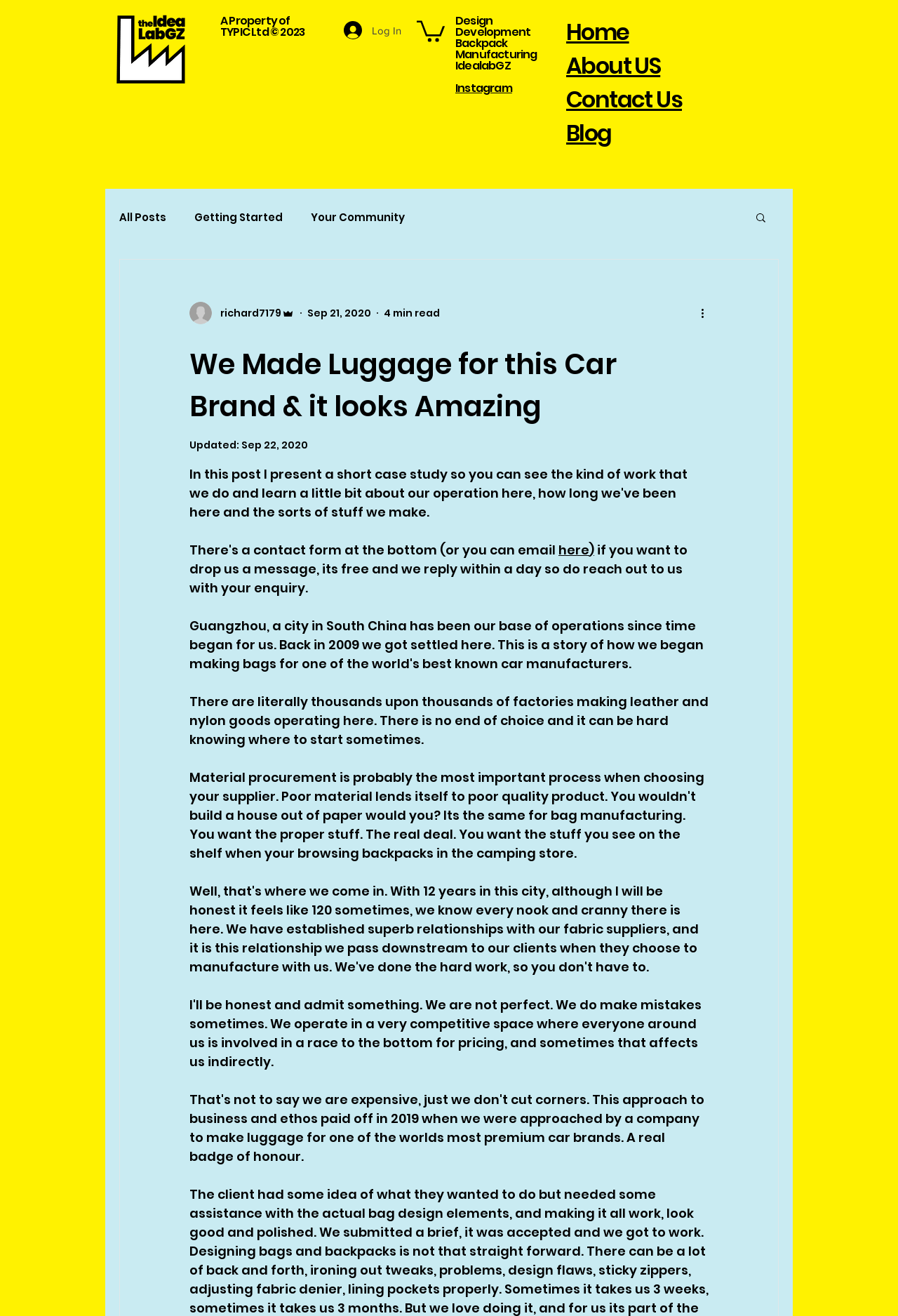Find the bounding box of the element with the following description: "All Posts". The coordinates must be four float numbers between 0 and 1, formatted as [left, top, right, bottom].

[0.133, 0.159, 0.185, 0.171]